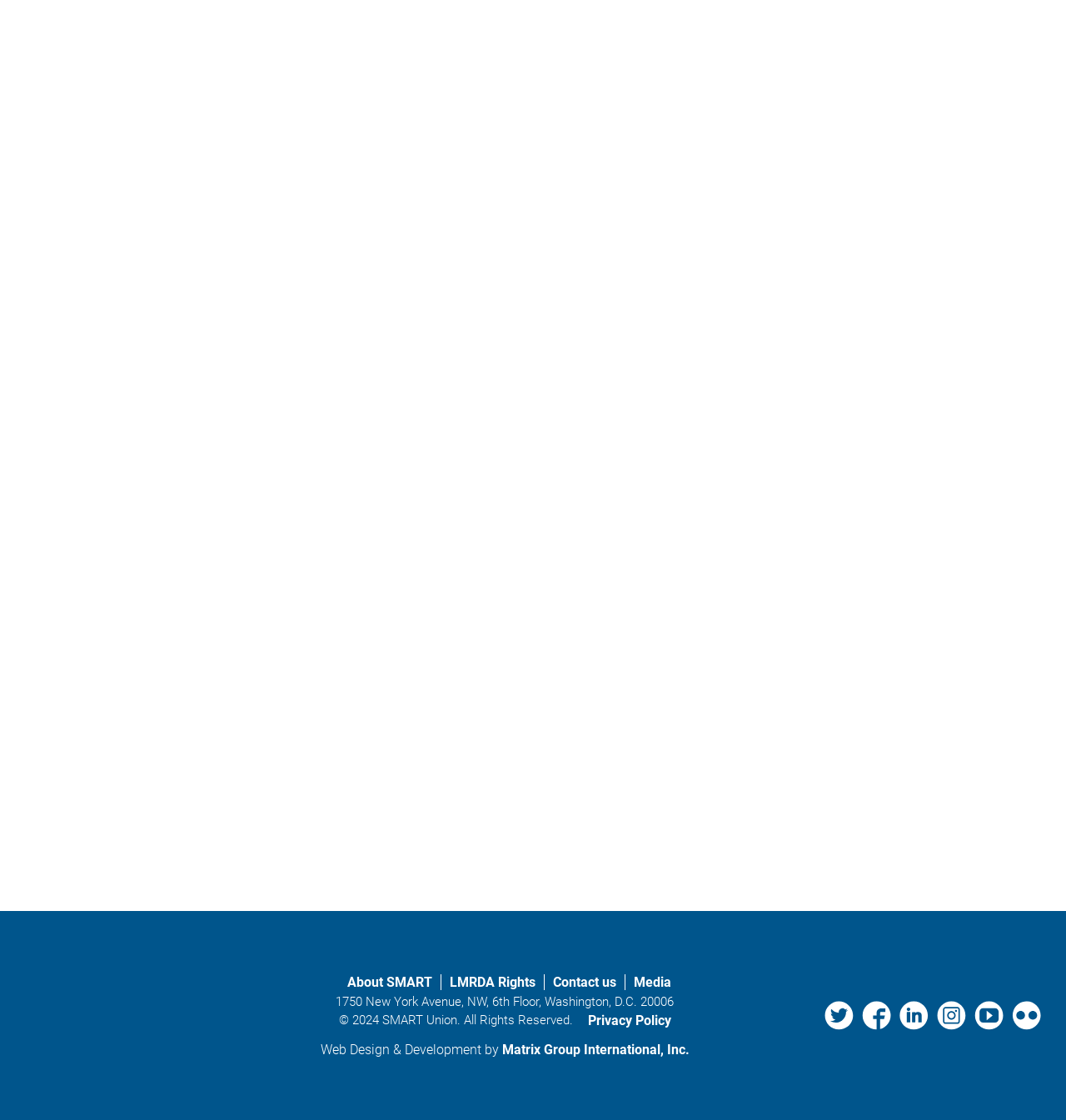Predict the bounding box of the UI element based on this description: "Matrix Group International, Inc.".

[0.494, 0.93, 0.67, 0.944]